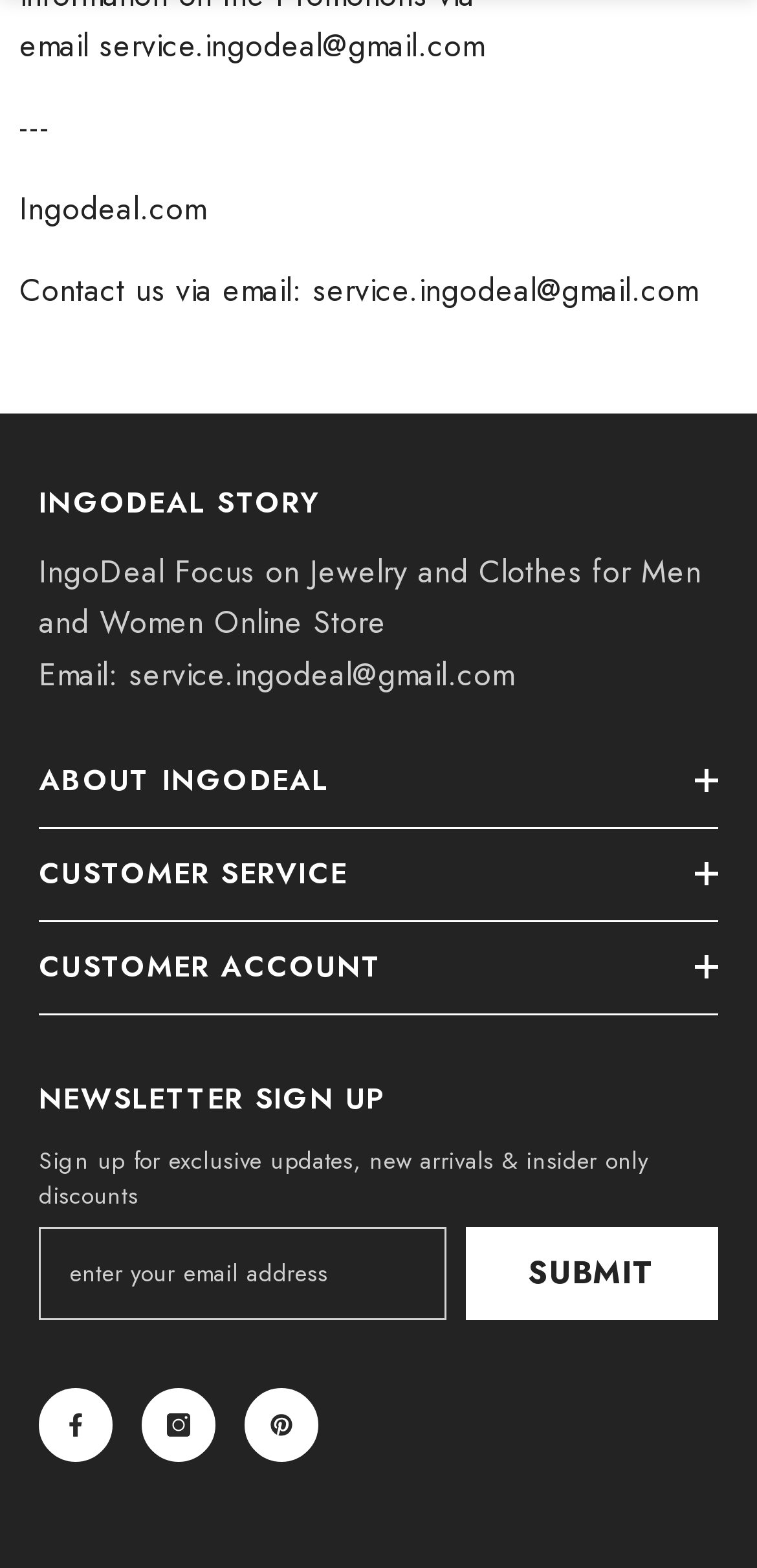Given the content of the image, can you provide a detailed answer to the question?
How many social media links are available?

The social media links are located at the bottom of the webpage. There are three links: 'Facebook', 'Instagram', and 'Pinterest'. These links are arranged horizontally and are easily identifiable.